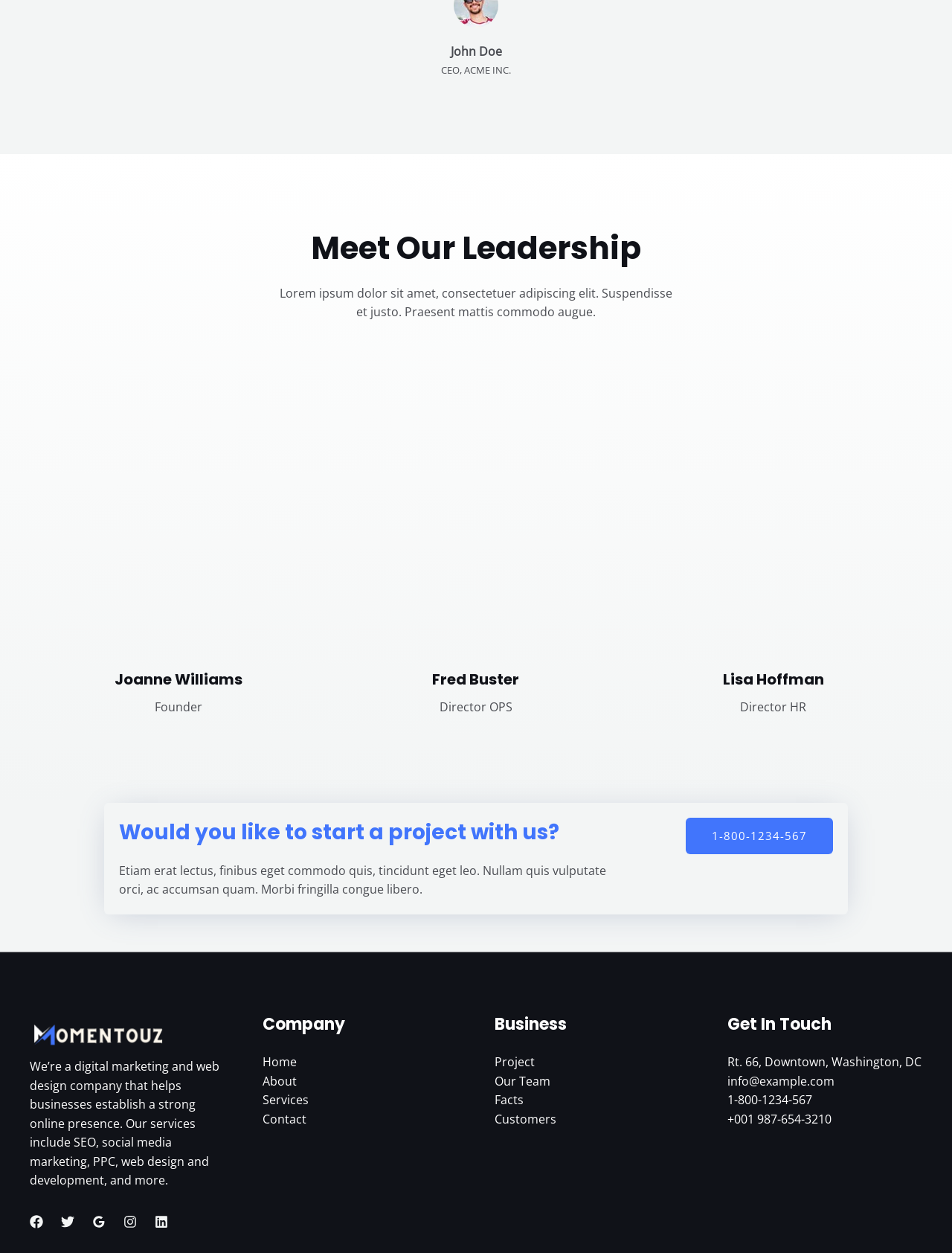Please predict the bounding box coordinates of the element's region where a click is necessary to complete the following instruction: "Contact the team". The coordinates should be represented by four float numbers between 0 and 1, i.e., [left, top, right, bottom].

[0.764, 0.808, 0.969, 0.827]